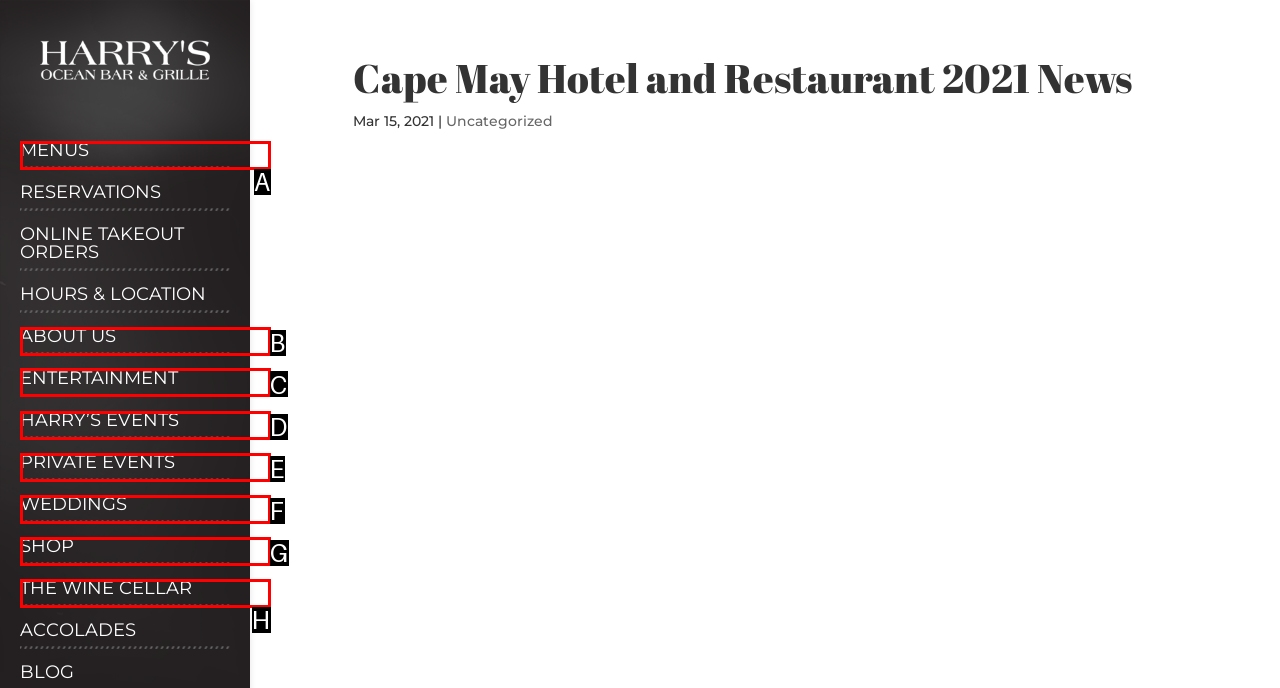Indicate the UI element to click to perform the task: Explore ENTERTAINMENT. Reply with the letter corresponding to the chosen element.

C